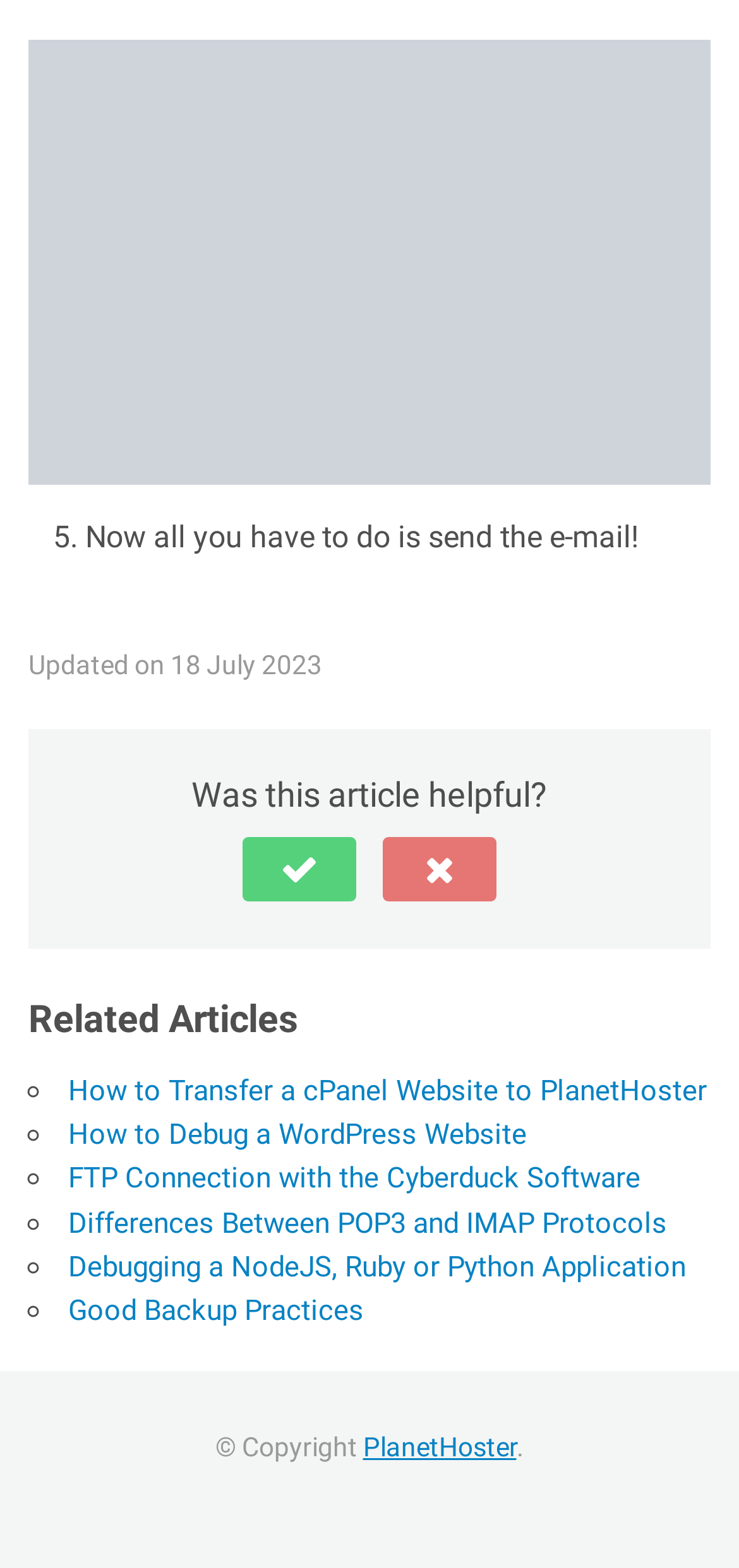Could you indicate the bounding box coordinates of the region to click in order to complete this instruction: "Click the 'Yes' button".

[0.328, 0.534, 0.482, 0.575]